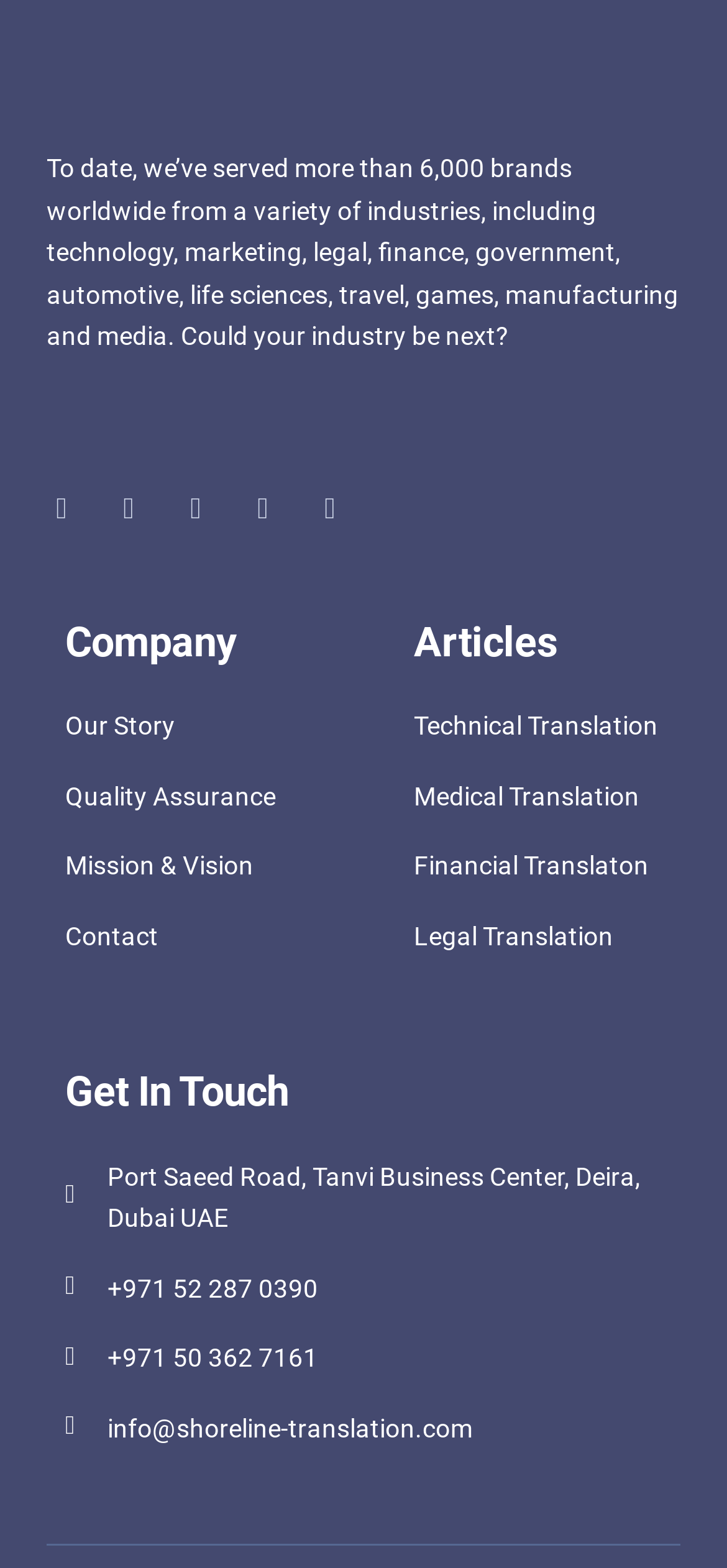Please specify the coordinates of the bounding box for the element that should be clicked to carry out this instruction: "Click the Facebook link". The coordinates must be four float numbers between 0 and 1, formatted as [left, top, right, bottom].

[0.064, 0.316, 0.105, 0.335]